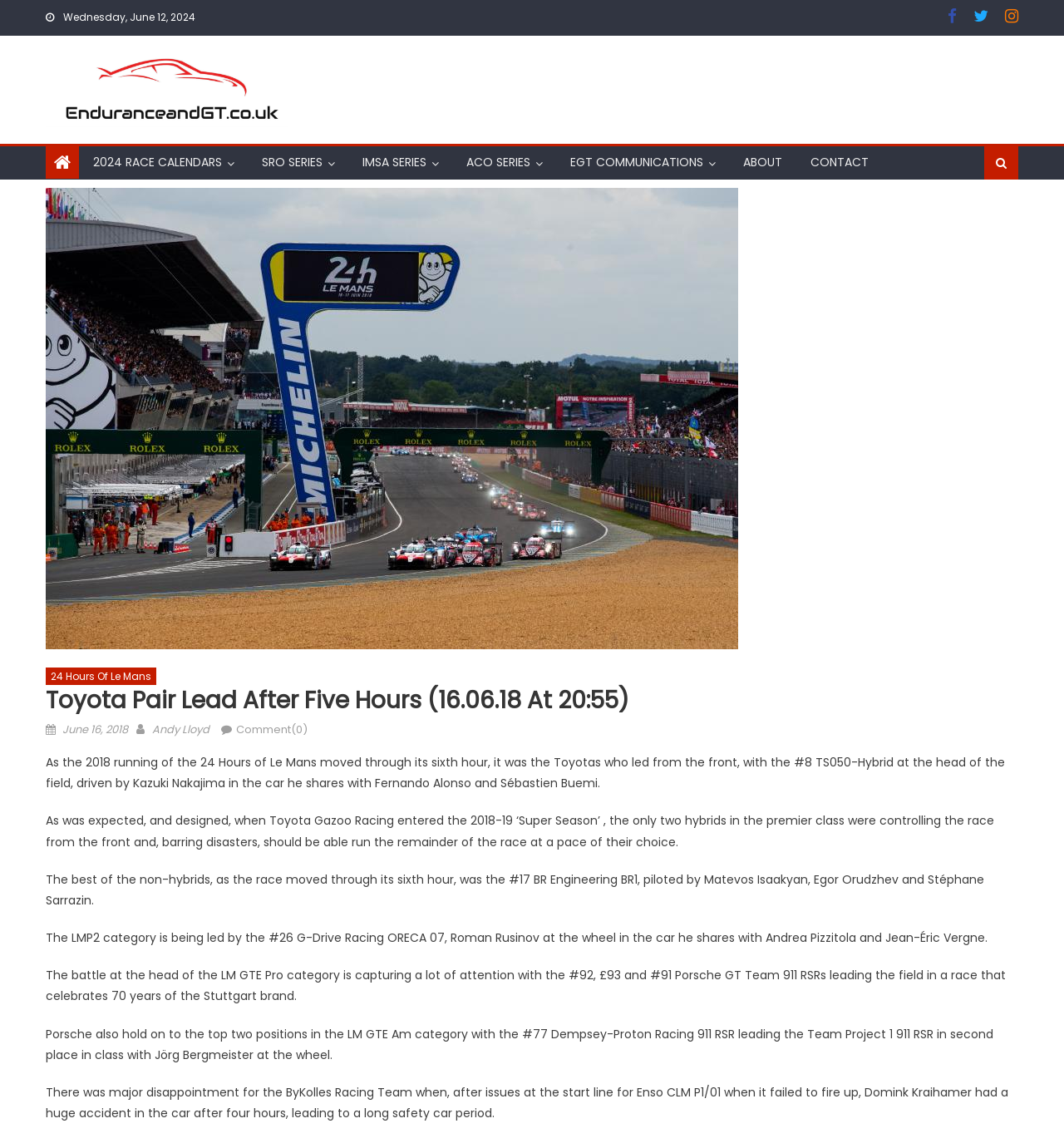With reference to the screenshot, provide a detailed response to the question below:
What happened to the ByKolles Racing Team?

The ByKolles Racing Team experienced a major disappointment when, after issues at the start line for Enso CLM P1/01 when it failed to fire up, Domink Kraihamer had a huge accident in the car after four hours, leading to a long safety car period, as mentioned in the article.